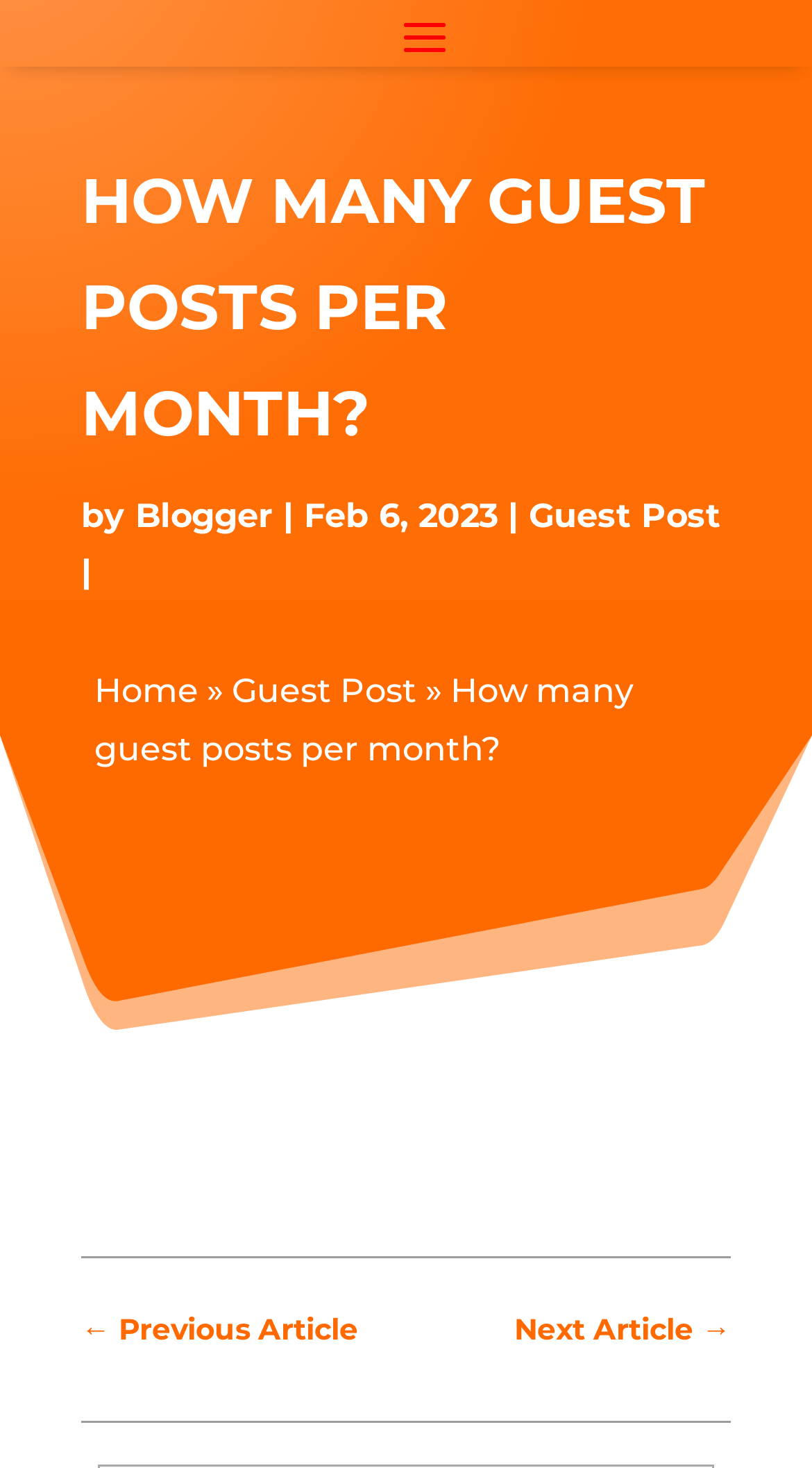Determine the bounding box for the UI element described here: "Blogger".

[0.167, 0.338, 0.336, 0.365]